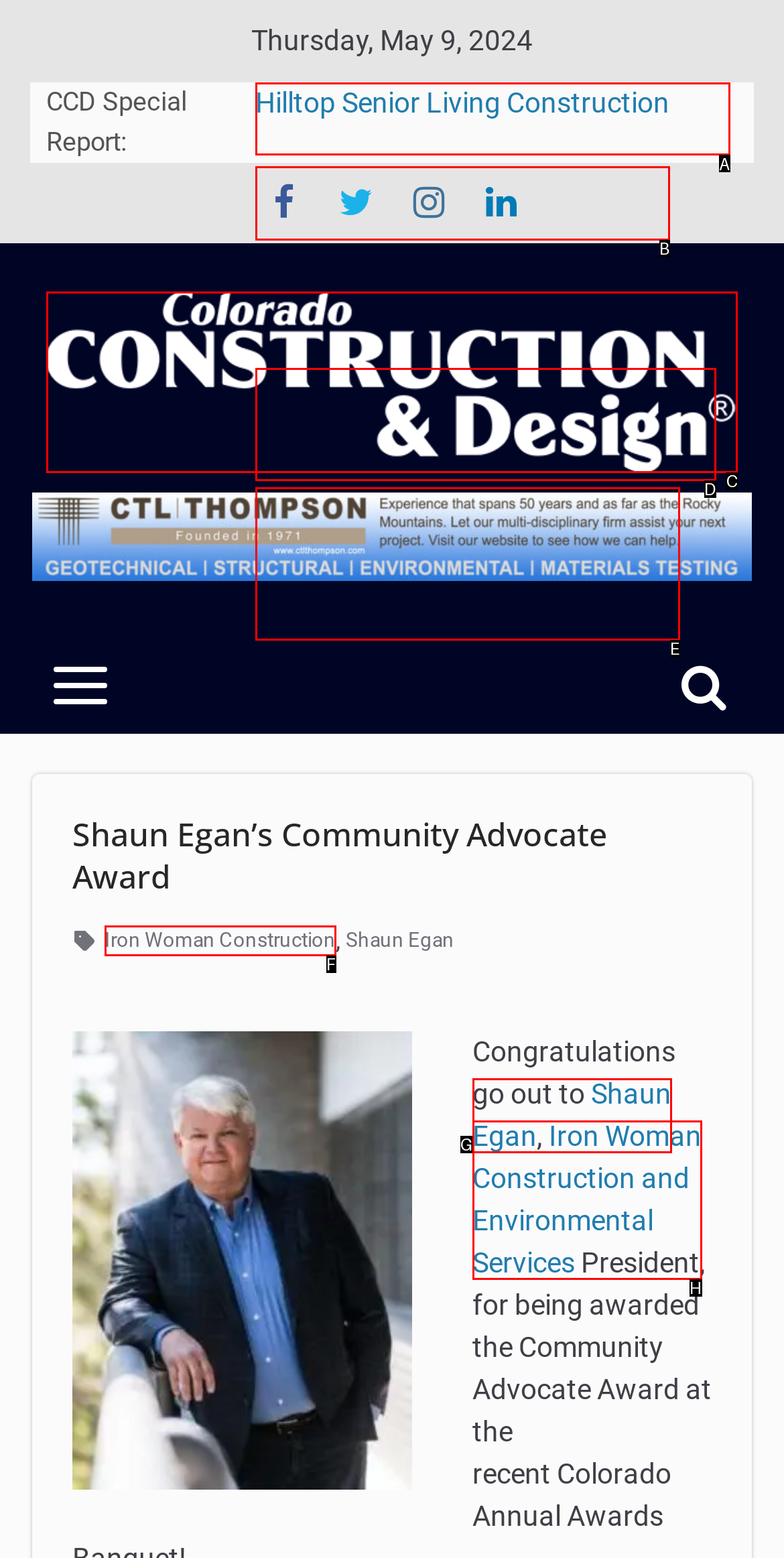Please indicate which HTML element should be clicked to fulfill the following task: Click on the link to read about Hilltop Senior Living Construction. Provide the letter of the selected option.

B